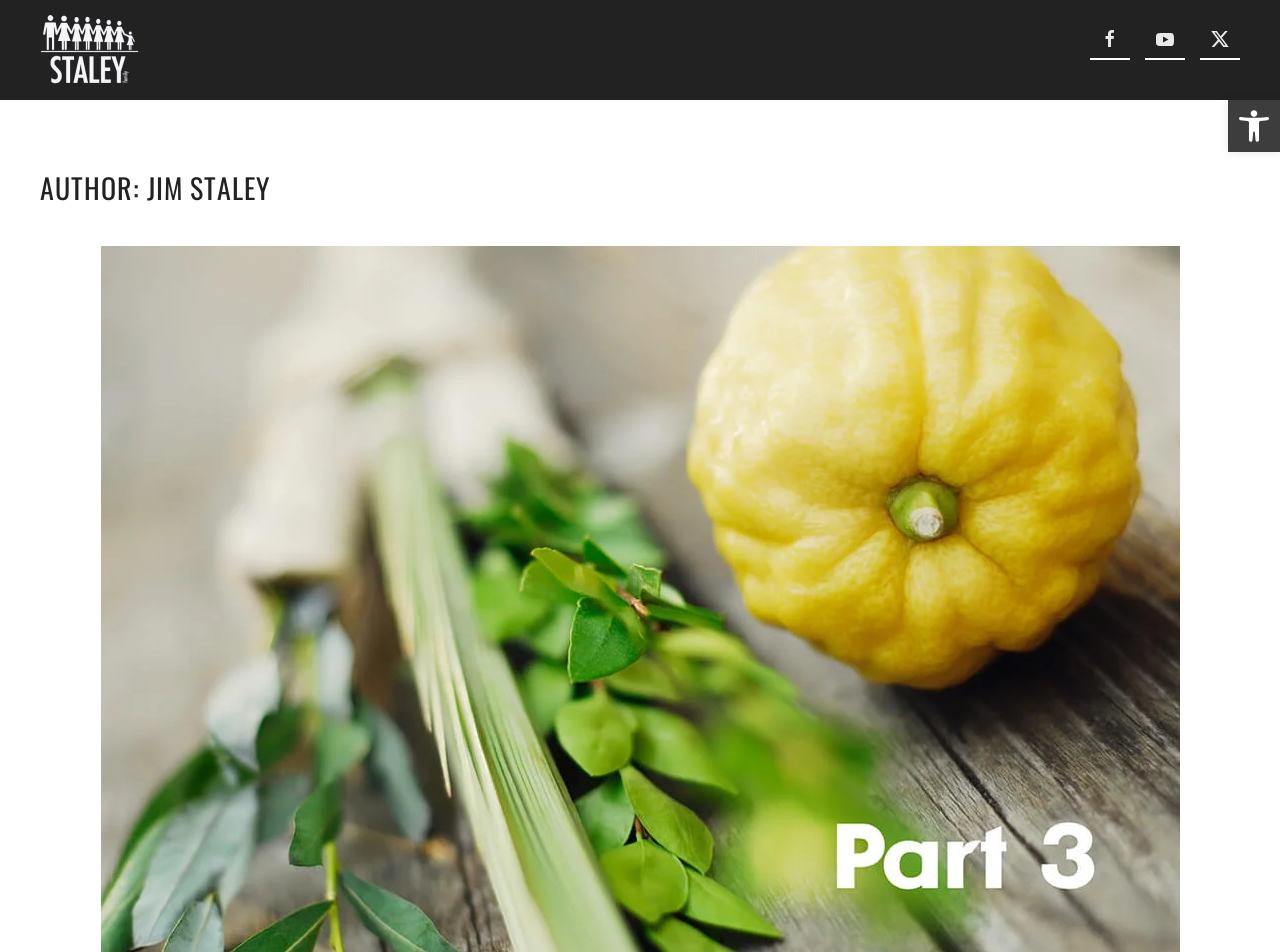Respond to the question below with a concise word or phrase:
Is there a way to go back to the home page?

Yes